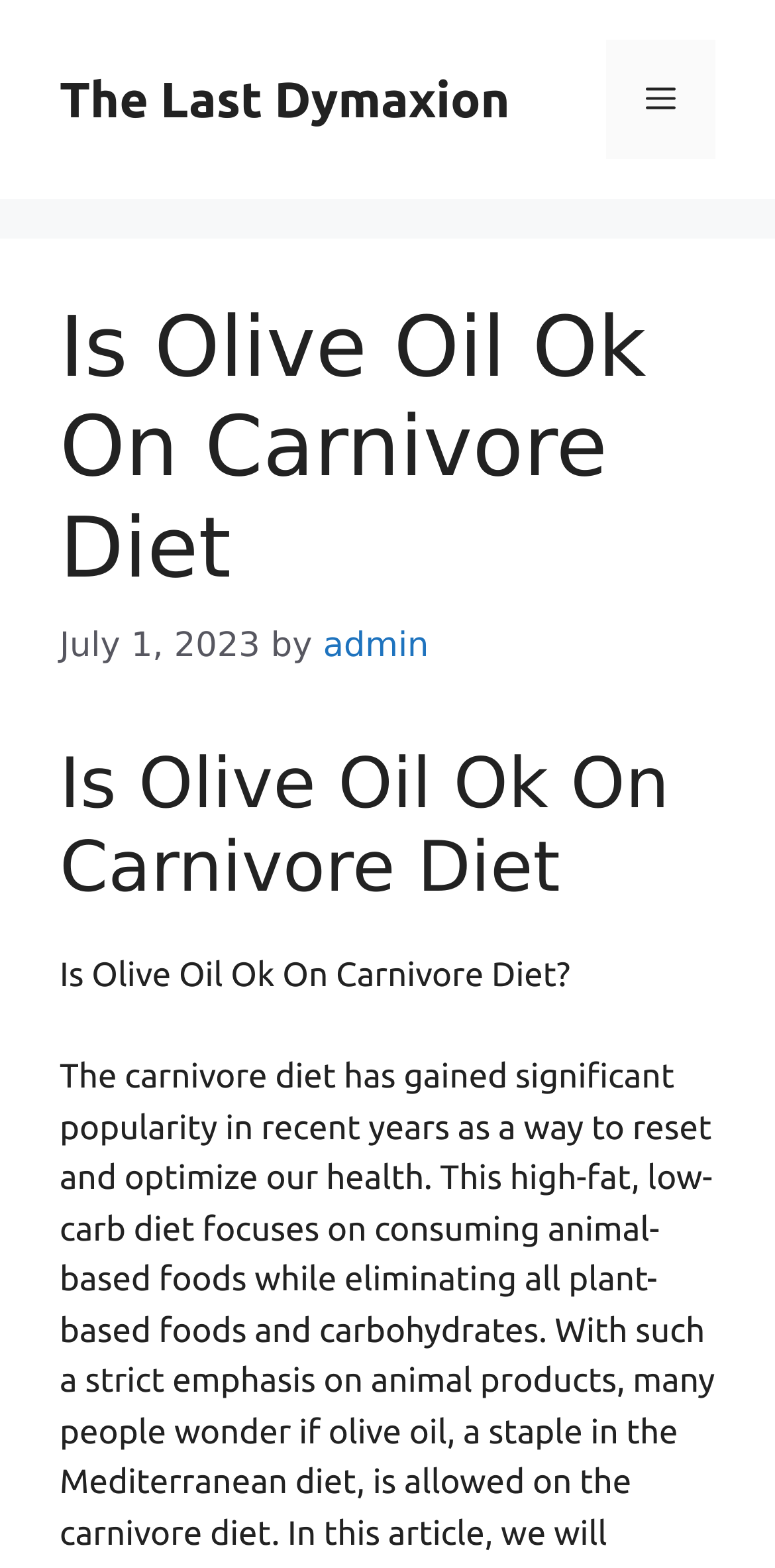Use one word or a short phrase to answer the question provided: 
What is the name of the website?

The Last Dymaxion